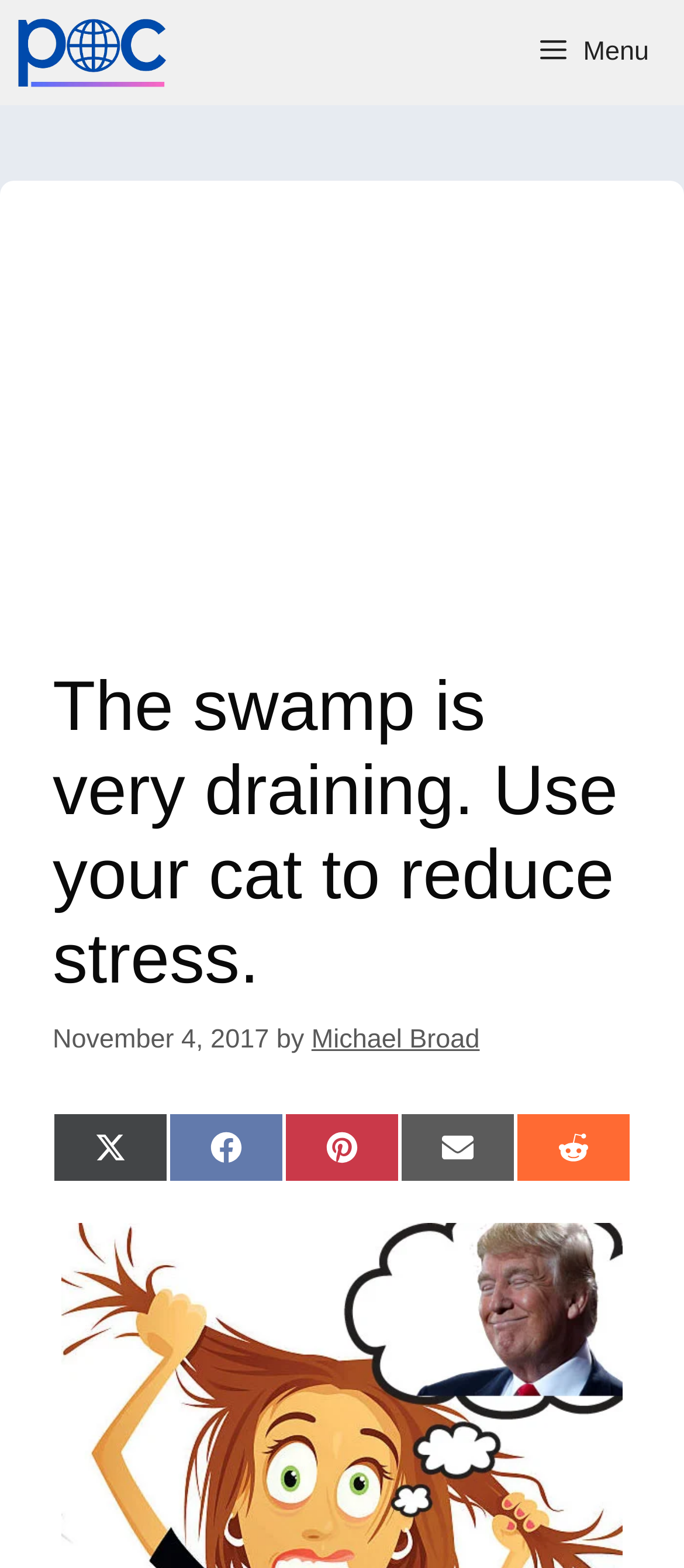How many navigation links are available?
Examine the webpage screenshot and provide an in-depth answer to the question.

I counted the number of navigation links available on the webpage, which is only one, labeled as 'Primary'.